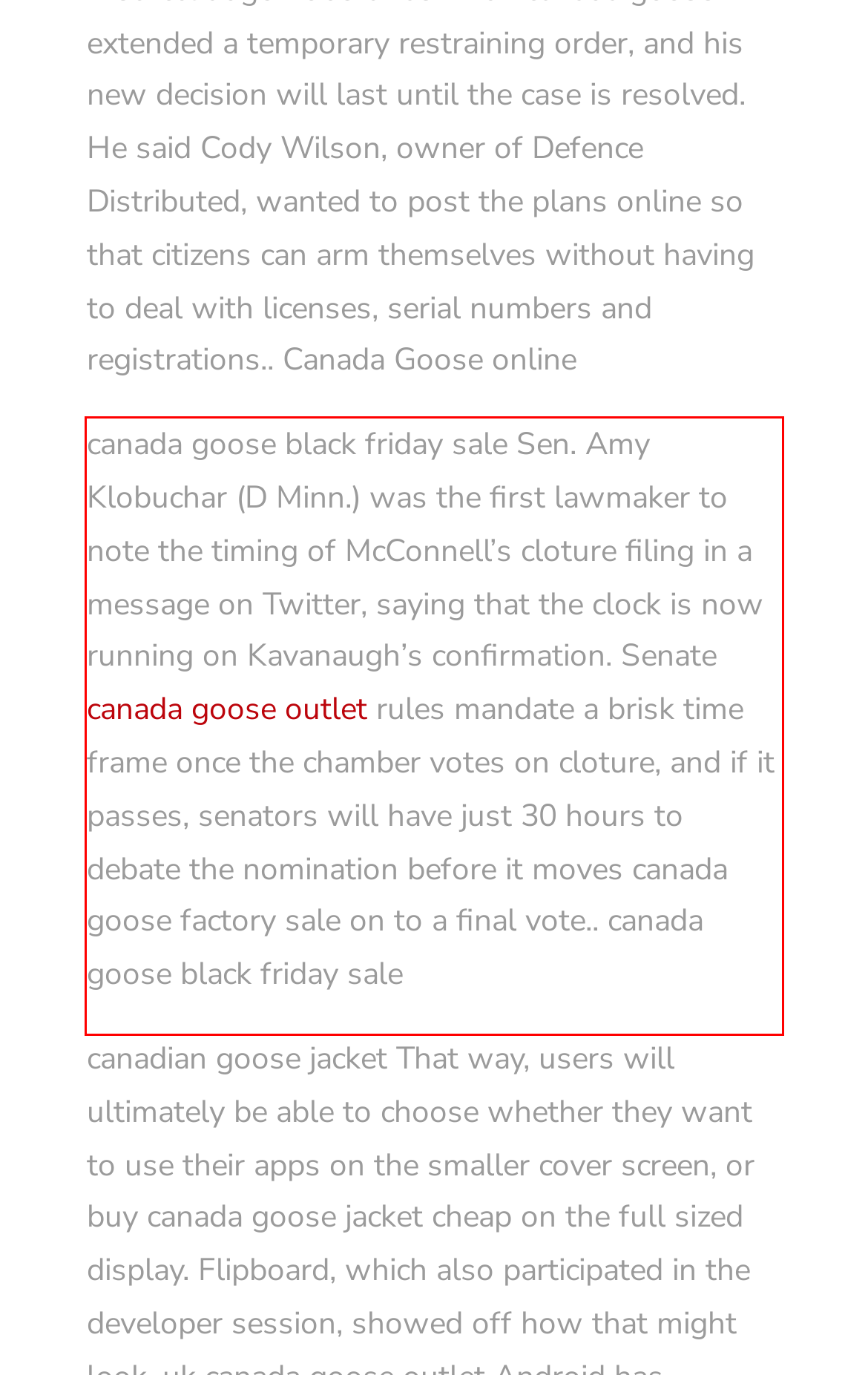Given a webpage screenshot, identify the text inside the red bounding box using OCR and extract it.

canada goose black friday sale Sen. Amy Klobuchar (D Minn.) was the first lawmaker to note the timing of McConnell’s cloture filing in a message on Twitter, saying that the clock is now running on Kavanaugh’s confirmation. Senate canada goose outlet rules mandate a brisk time frame once the chamber votes on cloture, and if it passes, senators will have just 30 hours to debate the nomination before it moves canada goose factory sale on to a final vote.. canada goose black friday sale